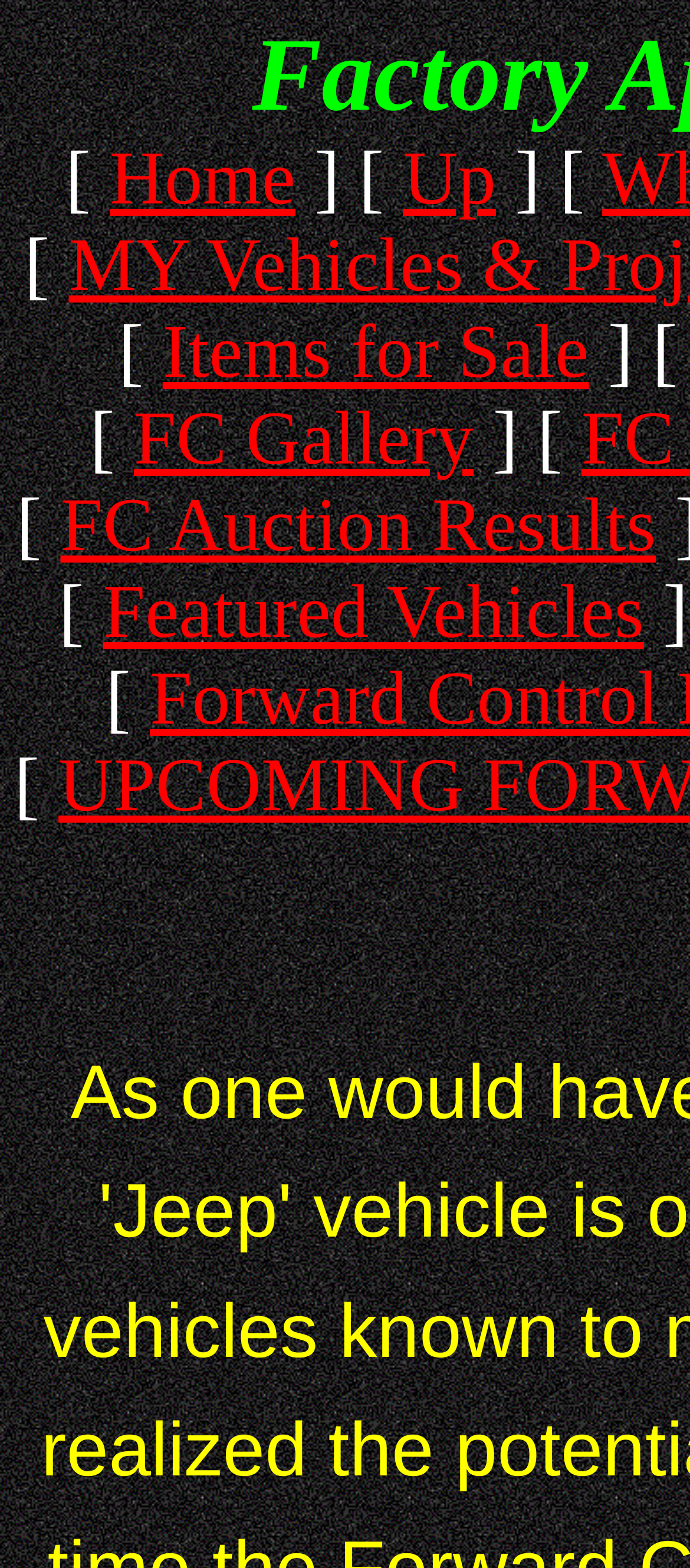Provide a thorough description of this webpage.

The webpage is titled "Factory Approved Equipment" and appears to be a navigation page with multiple links and minimal text. At the top left, there is a "Home" link, followed by an "Up" link to the right. To the right of the "Up" link, there are two static text elements with no readable content. 

Below the top navigation bar, there are several links and static text elements arranged horizontally. From left to right, there is a static text element with no readable content, followed by a link to "Items for Sale", and then another static text element with no readable content. 

Further down, there is another row of links and static text elements. From left to right, there is a link to "FC Gallery", a static text element with no readable content, and then another static text element with no readable content. 

The next row contains a static text element with no readable content, a link to "FC Auction Results", and then another static text element with no readable content. 

The final row has a static text element with no readable content, followed by a link to "Featured Vehicles".